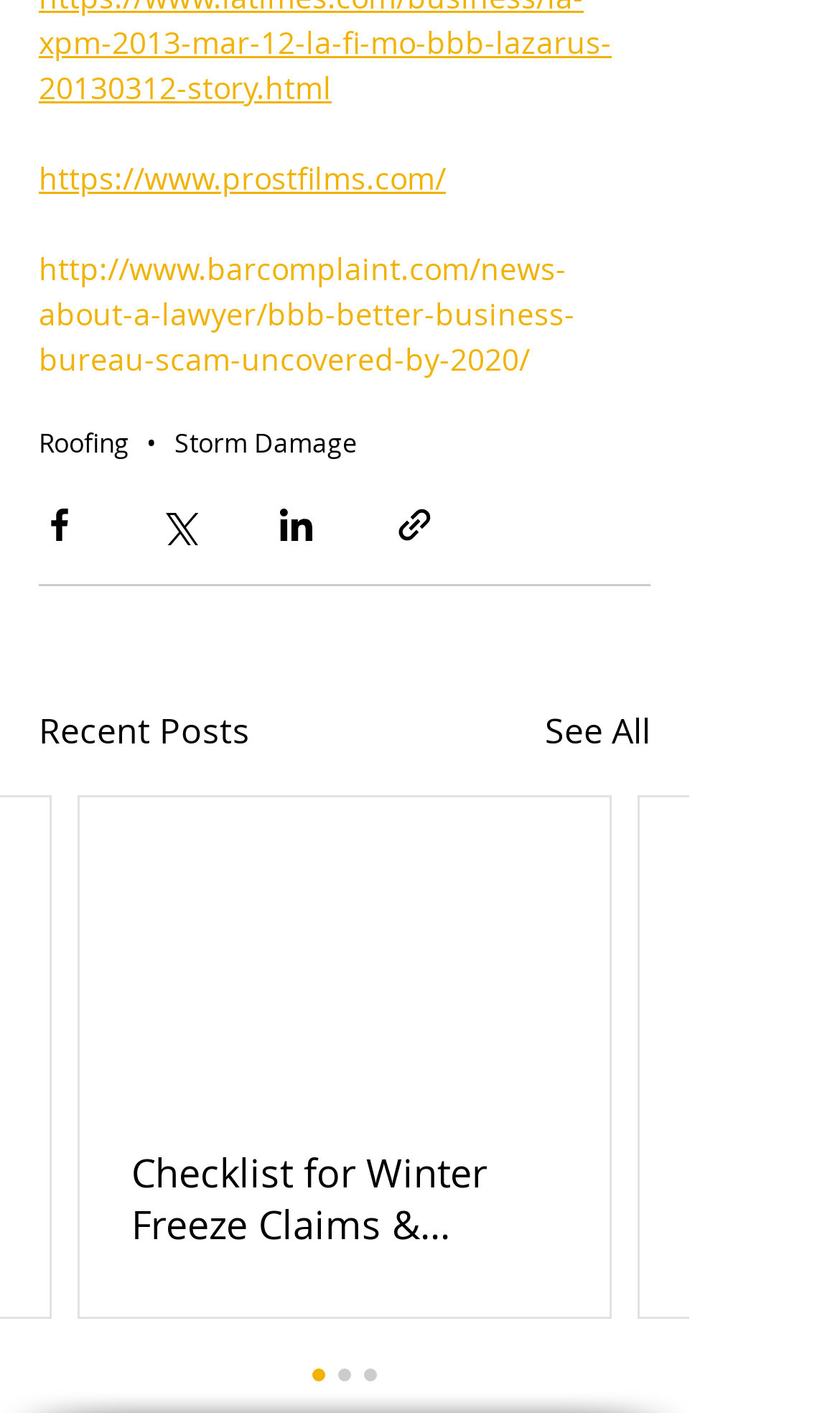Specify the bounding box coordinates of the area to click in order to execute this command: 'Visit the homepage of Prost Films'. The coordinates should consist of four float numbers ranging from 0 to 1, and should be formatted as [left, top, right, bottom].

[0.046, 0.111, 0.531, 0.14]